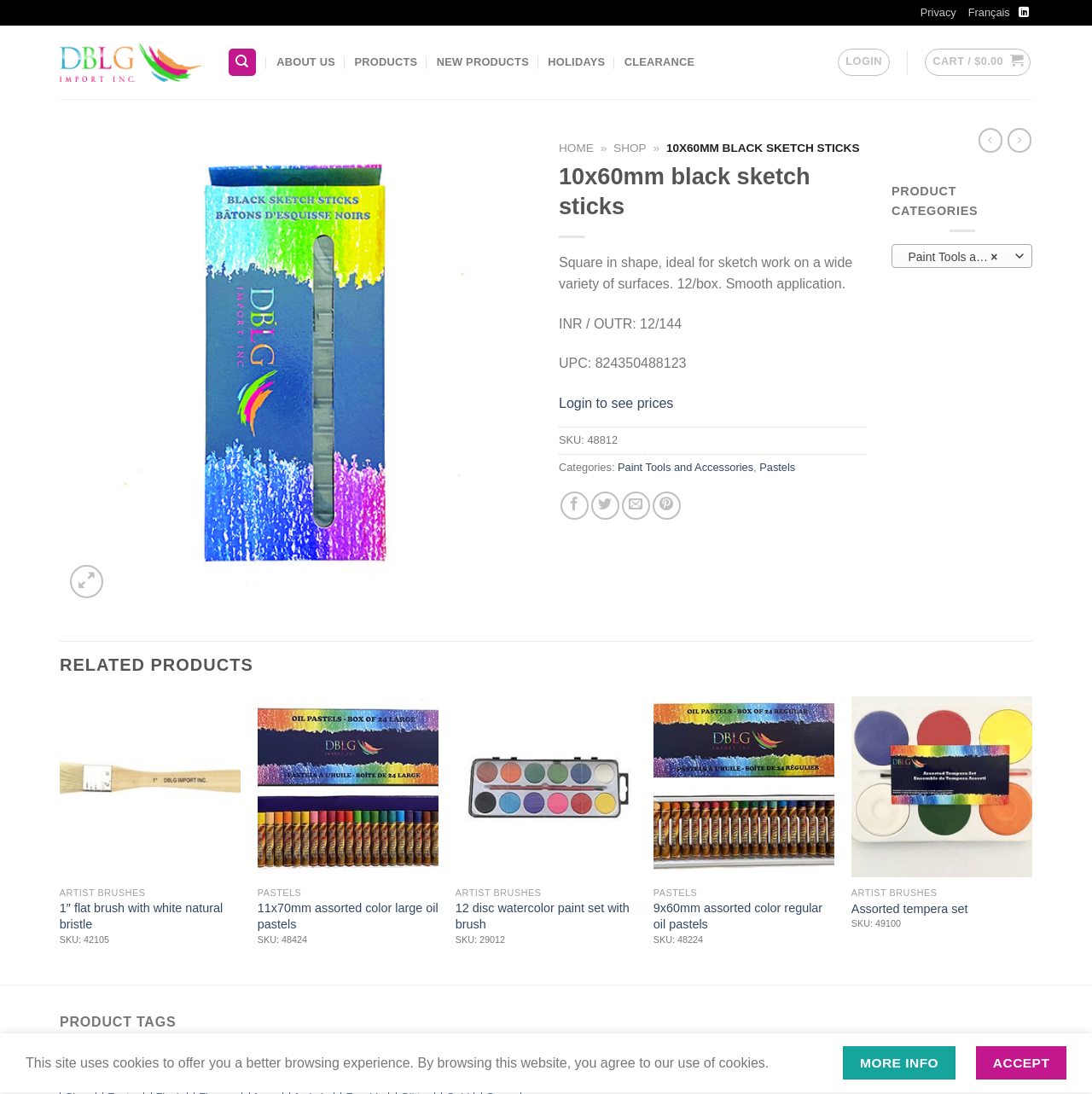Please provide a detailed answer to the question below based on the screenshot: 
How many sketch sticks are in a box?

The webpage mentions that the product comes in a box of 12, as stated in the description '12/box.'